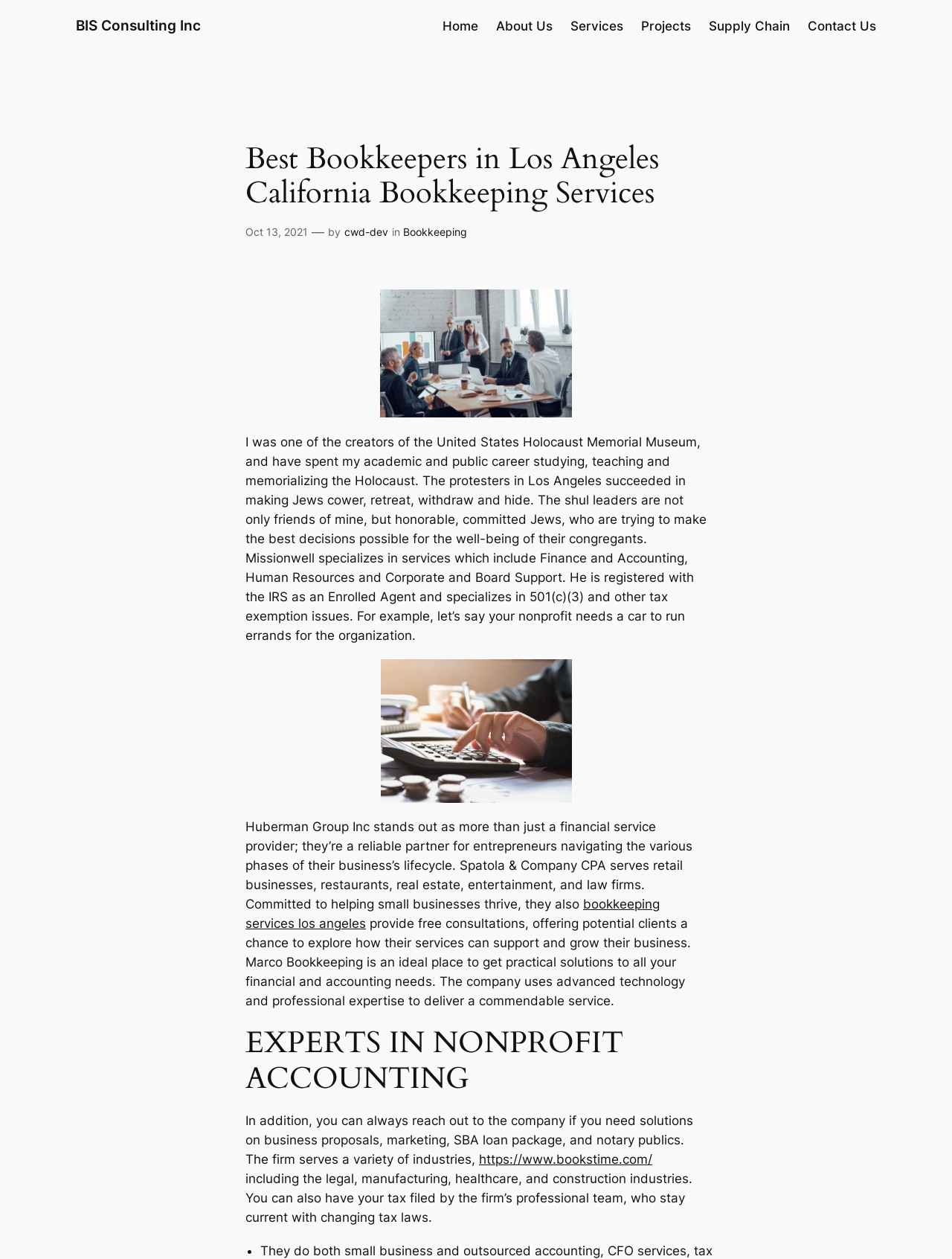What is the name of the company that provides free consultations?
Please ensure your answer to the question is detailed and covers all necessary aspects.

The article mentions that Spatola & Company CPA provides free consultations, offering potential clients a chance to explore how their services can support and grow their business.